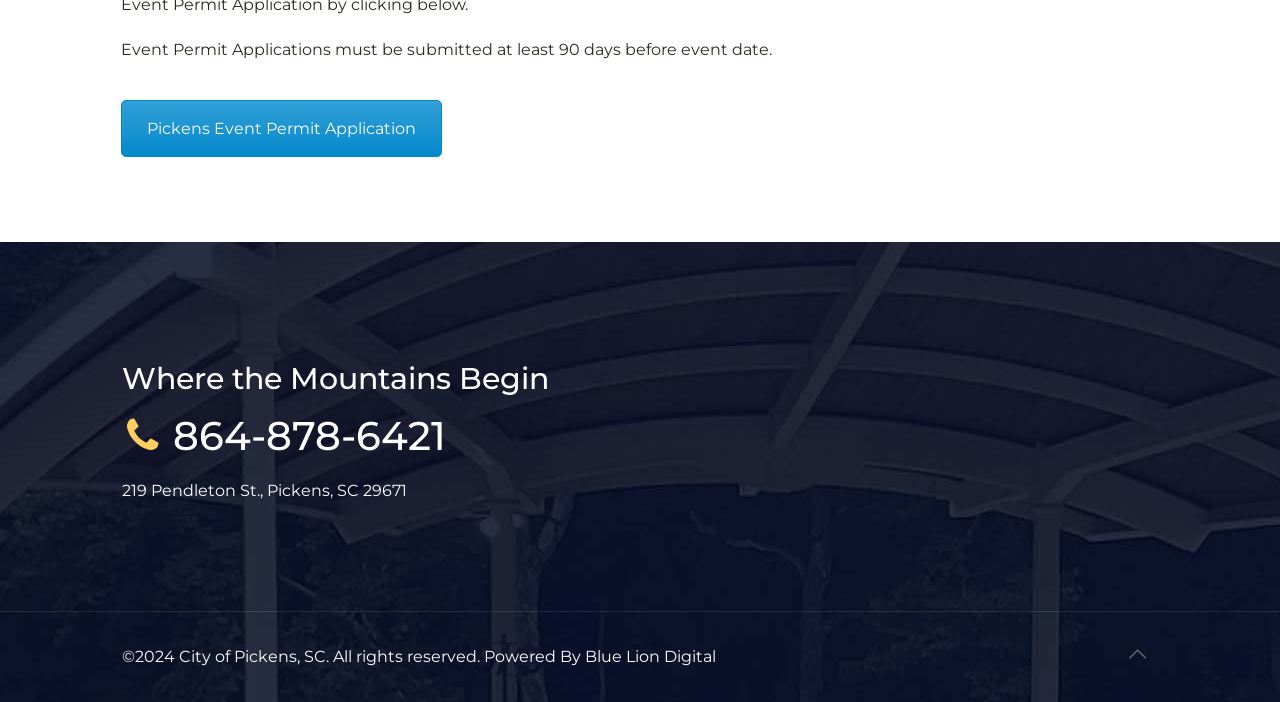Locate the bounding box of the UI element described by: "Blue Lion Digital" in the given webpage screenshot.

[0.457, 0.922, 0.559, 0.949]